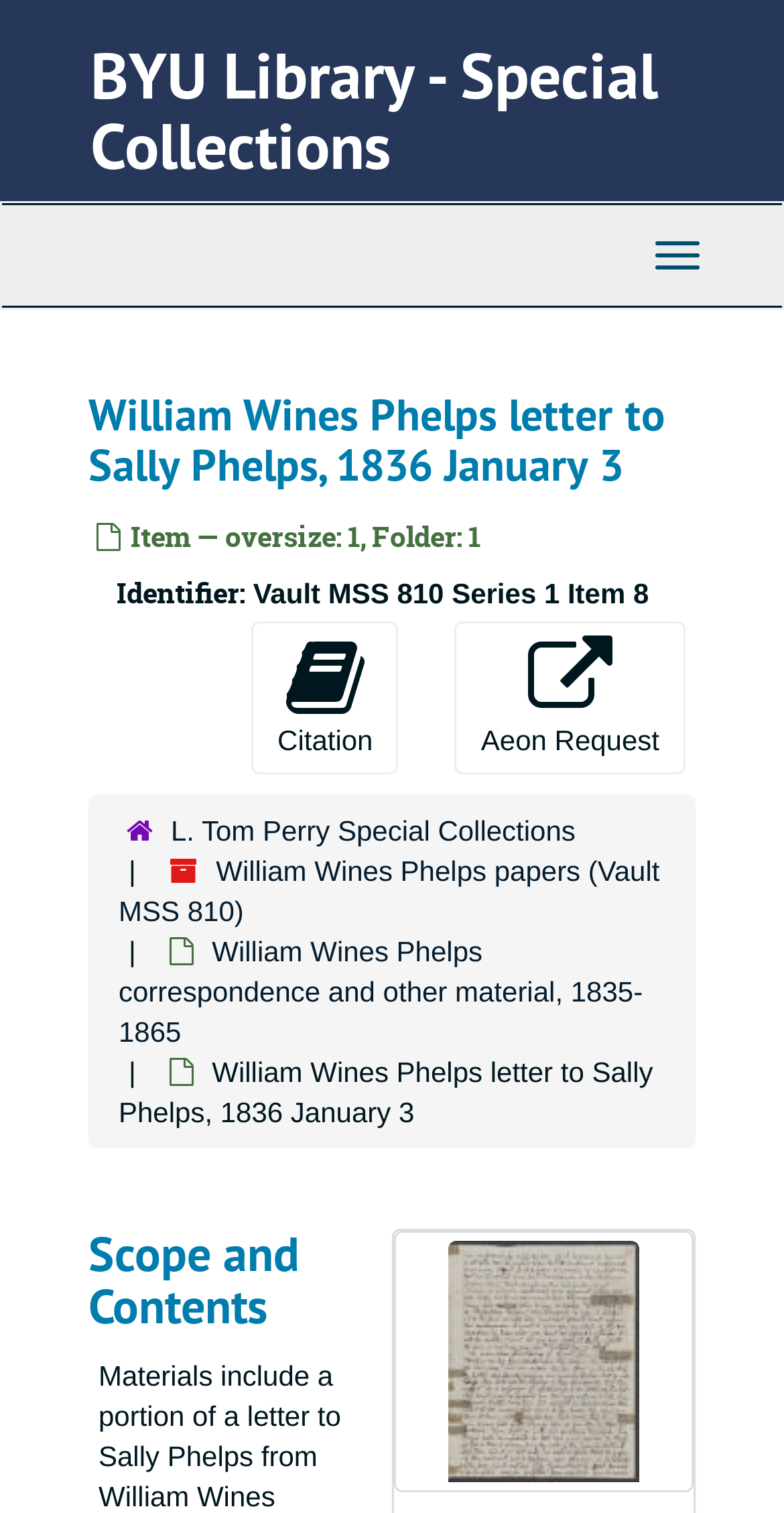What is the identifier of the item?
Analyze the screenshot and provide a detailed answer to the question.

The identifier of the item can be found in the StaticText 'Vault MSS 810 Series 1 Item 8' which is located below the heading 'William Wines Phelps letter to Sally Phelps, 1836 January 3'.